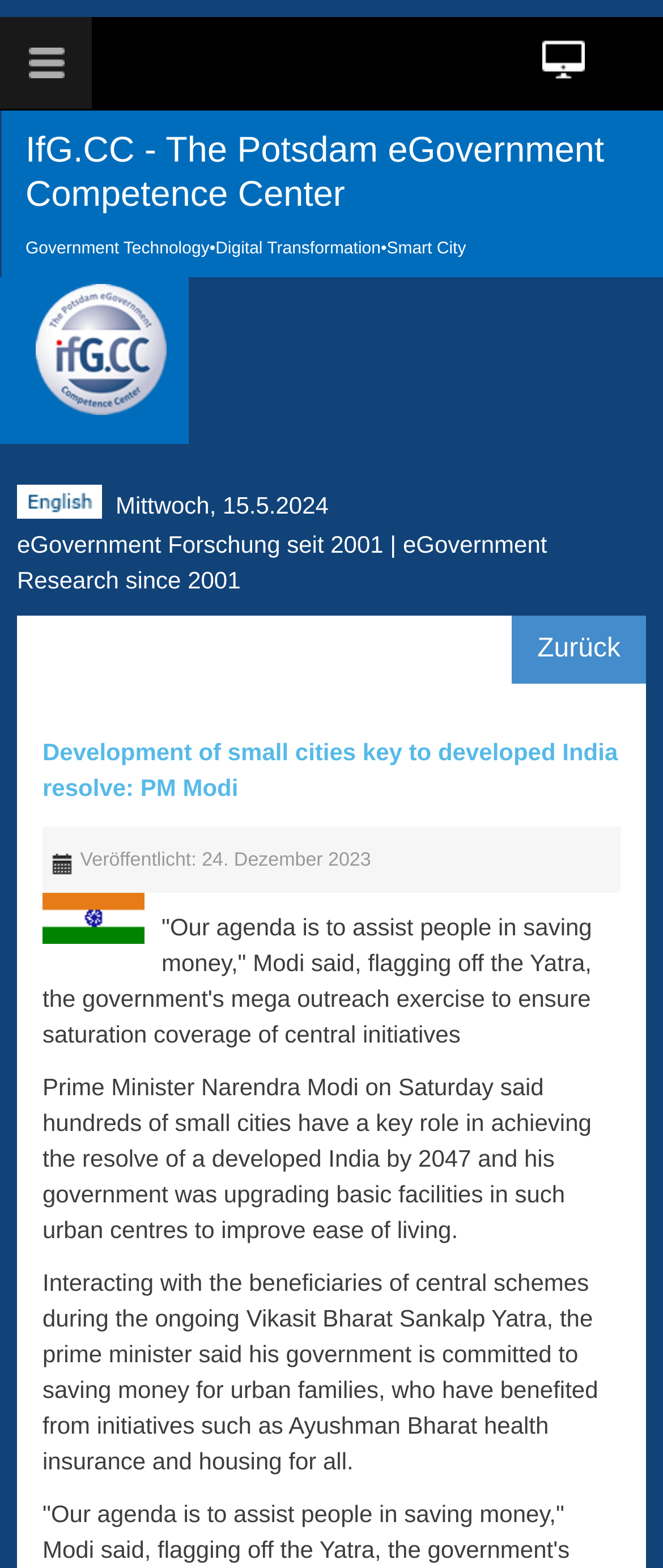Identify the bounding box for the UI element that is described as follows: "alt="English (UK)" title="English (UK)"".

[0.026, 0.31, 0.154, 0.328]